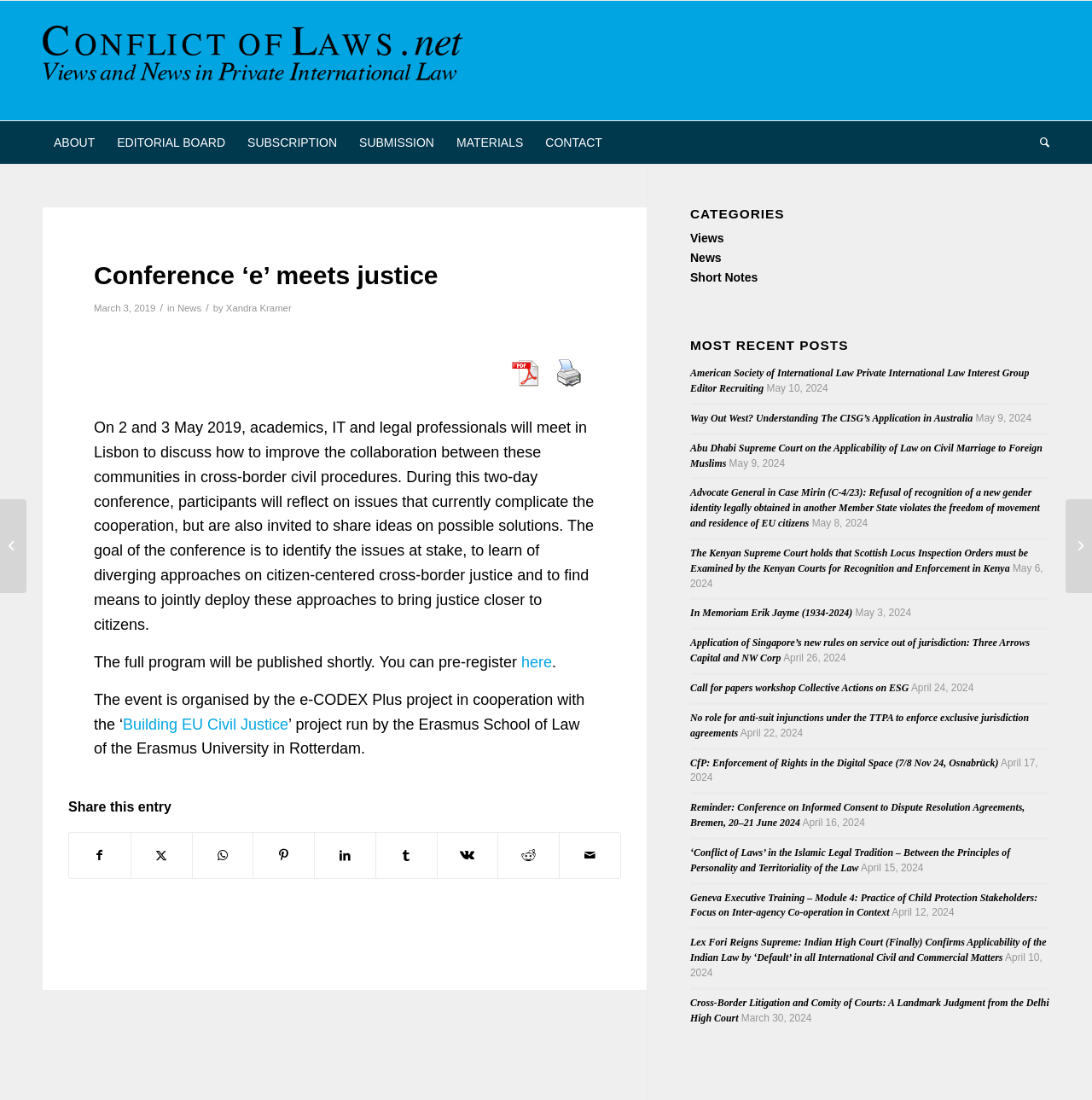How many recent posts are listed on the webpage?
Kindly give a detailed and elaborate answer to the question.

In the 'MOST RECENT POSTS' section, there are 14 recent posts listed, each with a title and a date.